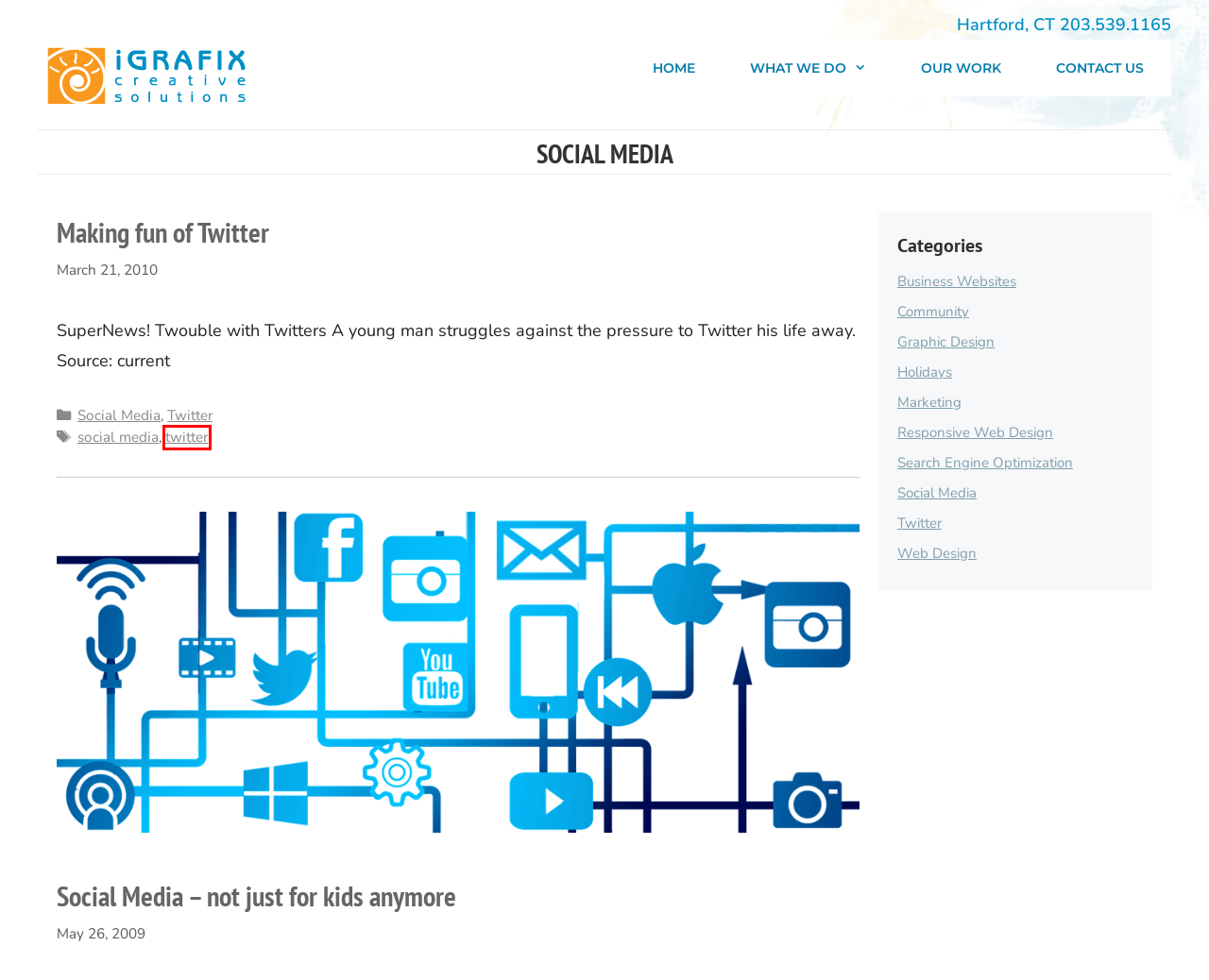Evaluate the webpage screenshot and identify the element within the red bounding box. Select the webpage description that best fits the new webpage after clicking the highlighted element. Here are the candidates:
A. Business Websites | iGRAFIX creative solutions
B. twitter | iGRAFIX creative solutions
C. Twitter | iGRAFIX creative solutions
D. Making fun of Twitter | iGRAFIX creative solutions
E. Contact Us | iGRAFIX creative solutions
F. Web Design | iGRAFIX creative solutions
G. Marketing | iGRAFIX creative solutions
H. Holidays | iGRAFIX creative solutions

B